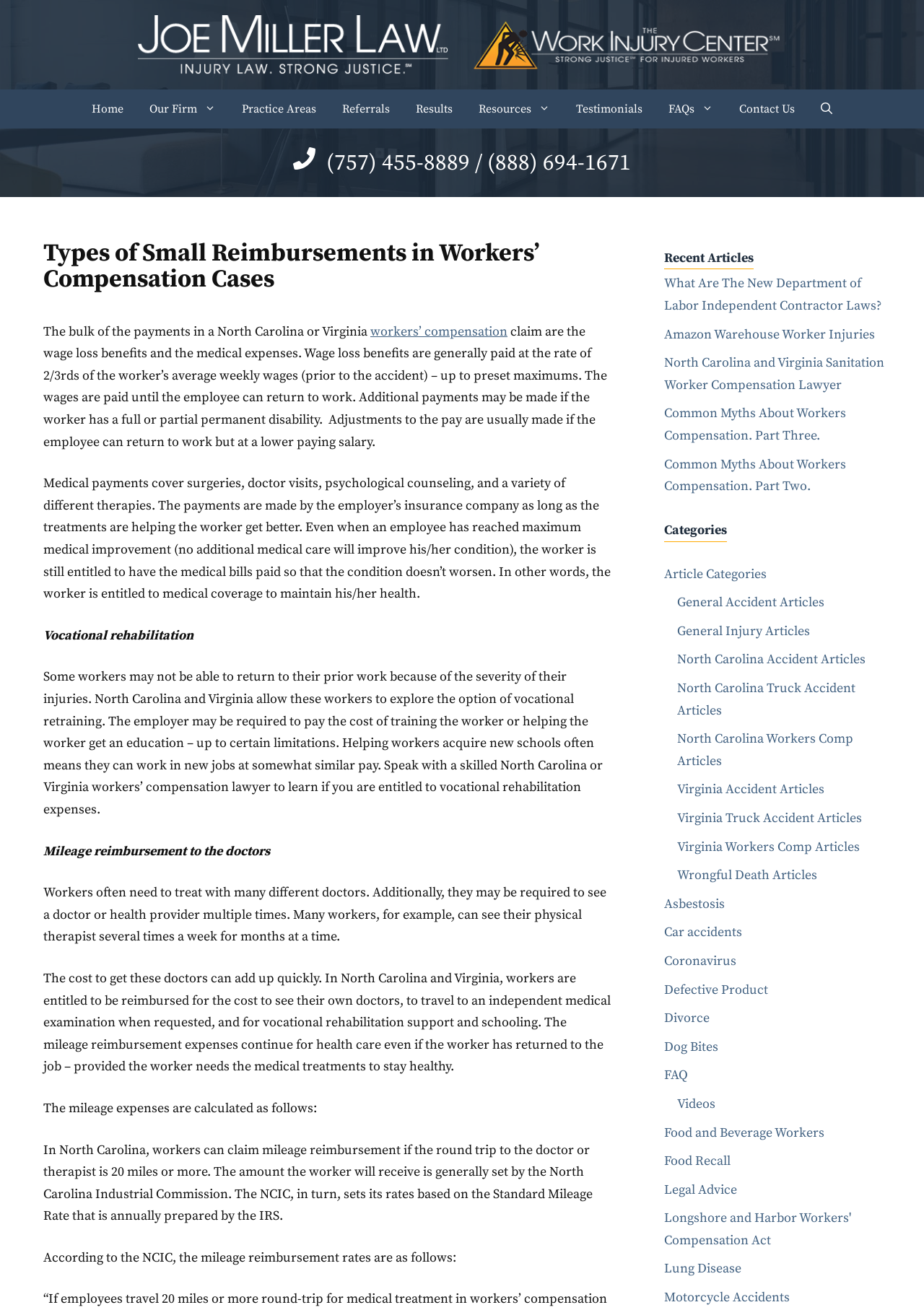Find the bounding box coordinates of the element to click in order to complete this instruction: "Search for something using the 'Open Search Bar' link". The bounding box coordinates must be four float numbers between 0 and 1, denoted as [left, top, right, bottom].

[0.874, 0.068, 0.915, 0.098]